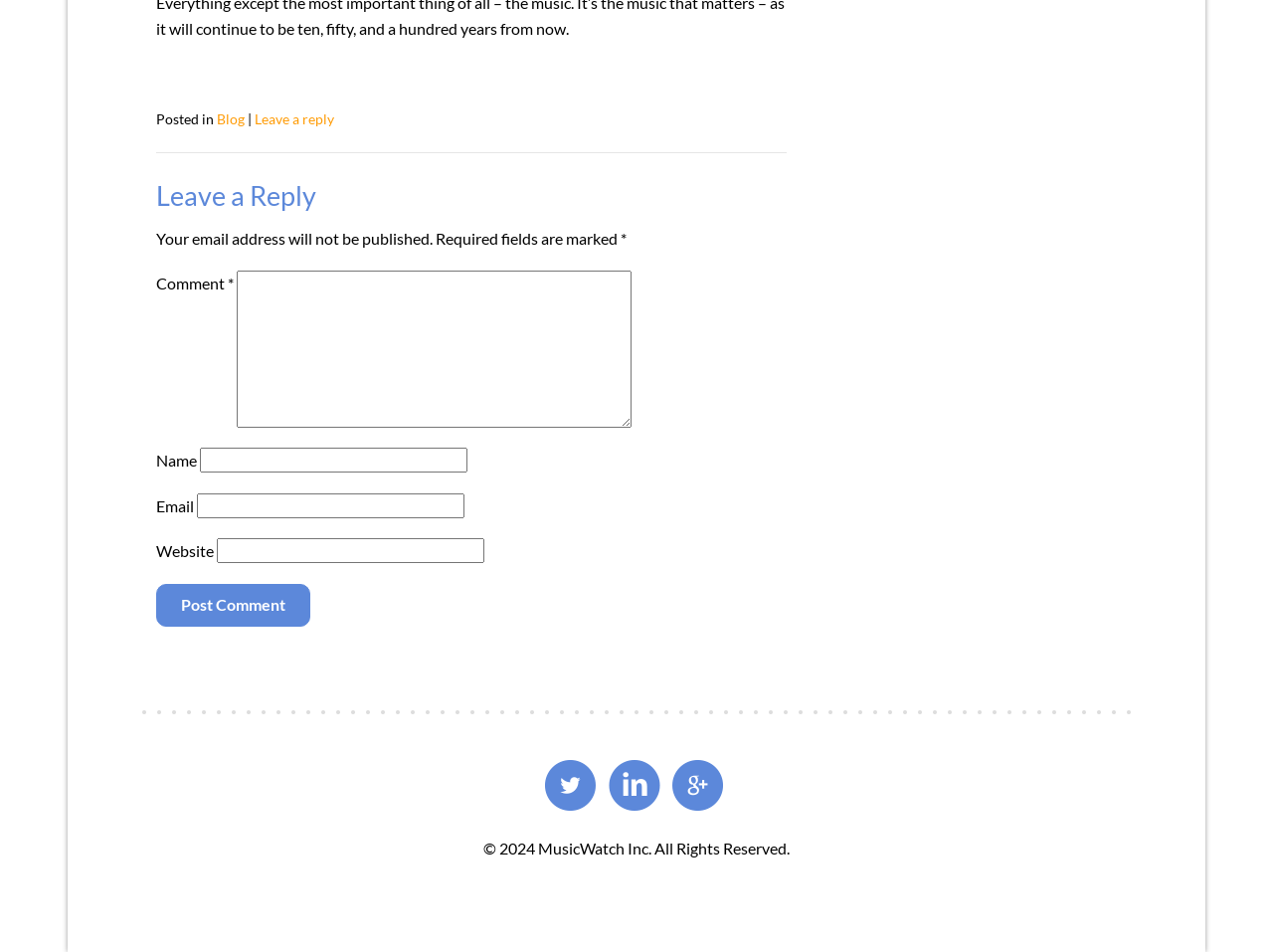Refer to the image and answer the question with as much detail as possible: How many fields are required in the comment form?

The required fields in the comment form can be identified by the asterisk symbol (*) next to the field labels. There is only one required field, which is the comment field, indicated by the 'Comment *' label.